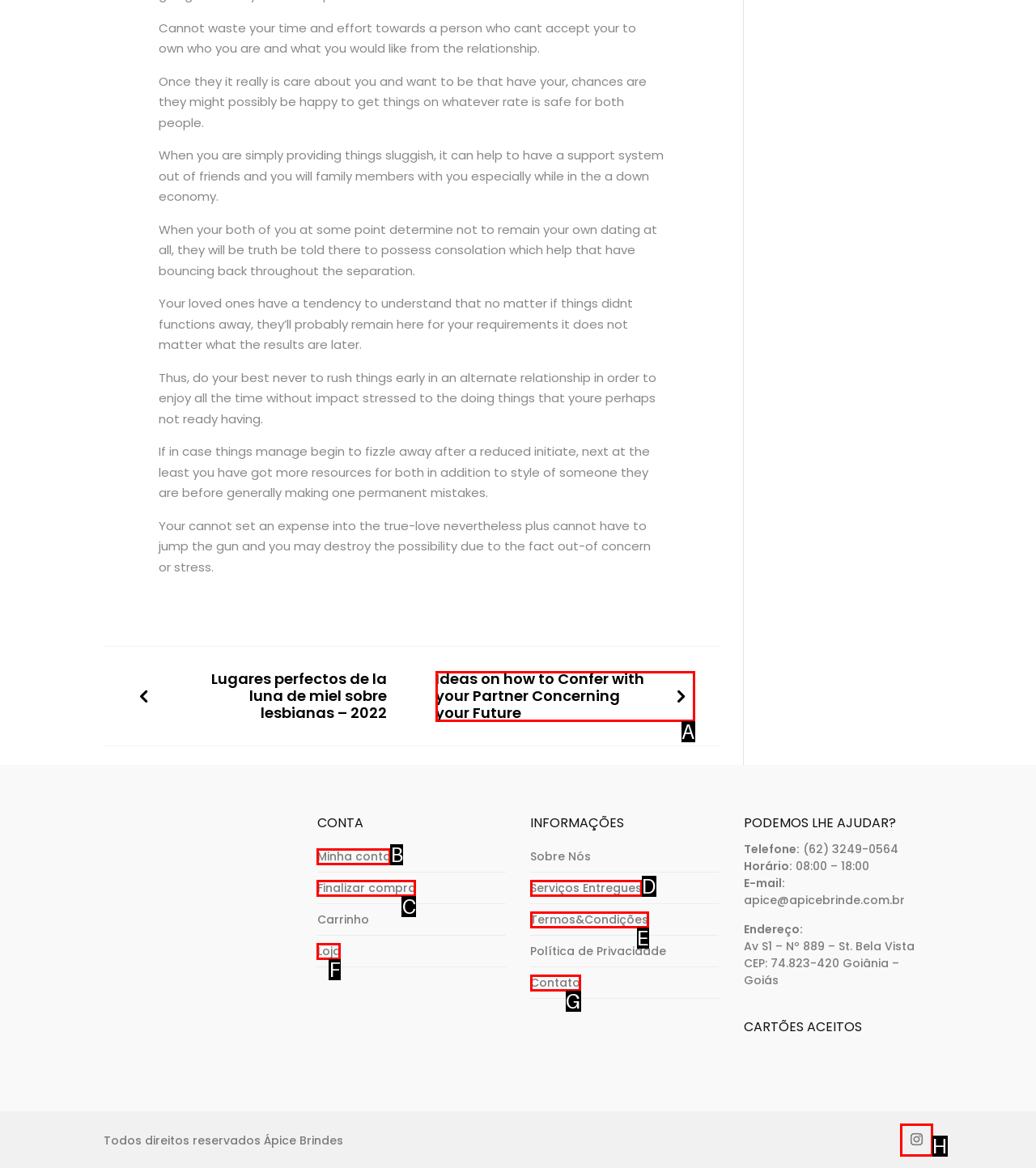From the options presented, which lettered element matches this description: Finalizar compra
Reply solely with the letter of the matching option.

C